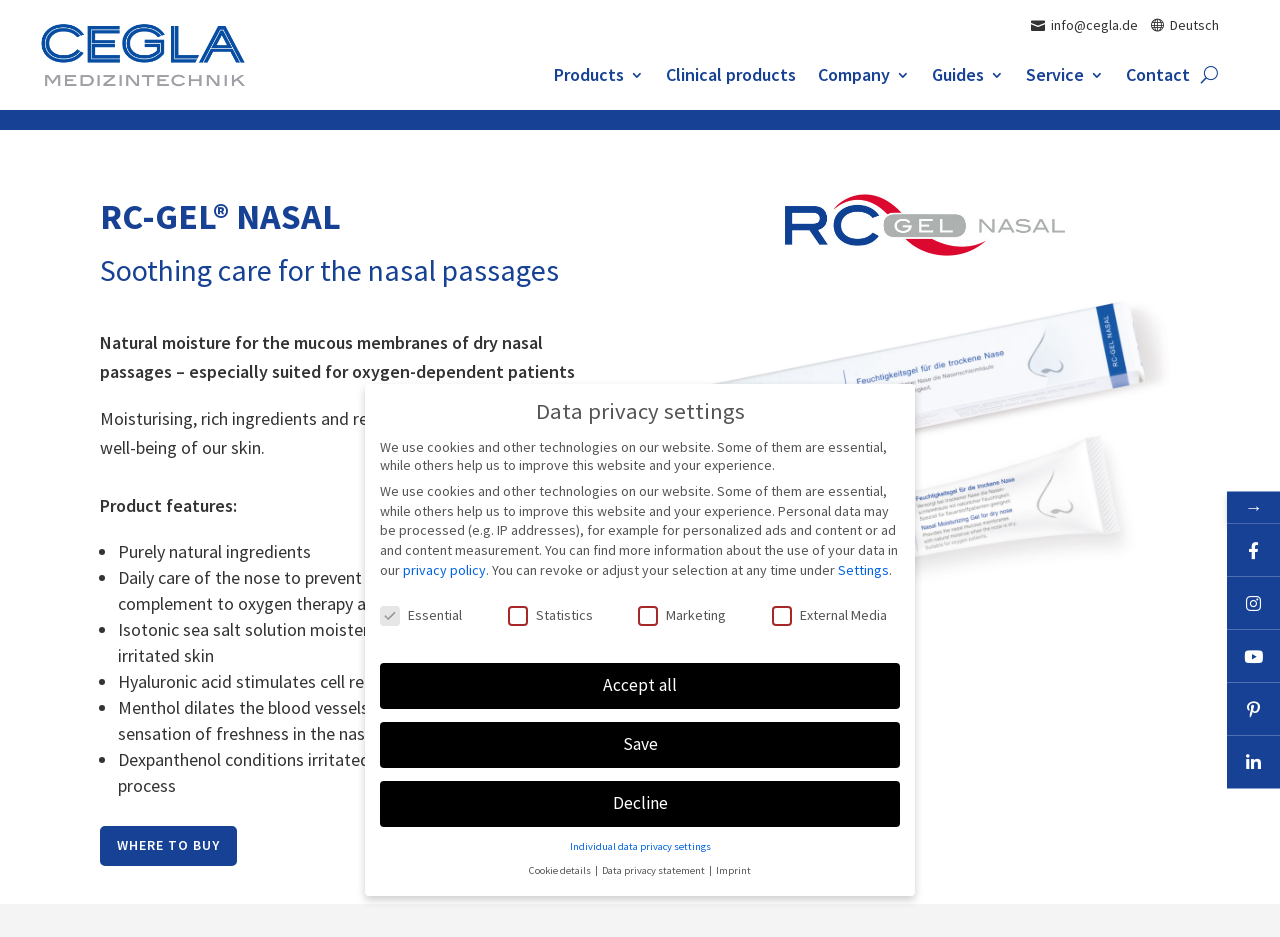Pinpoint the bounding box coordinates of the area that must be clicked to complete this instruction: "Click the 'Contact' link".

[0.88, 0.072, 0.93, 0.096]